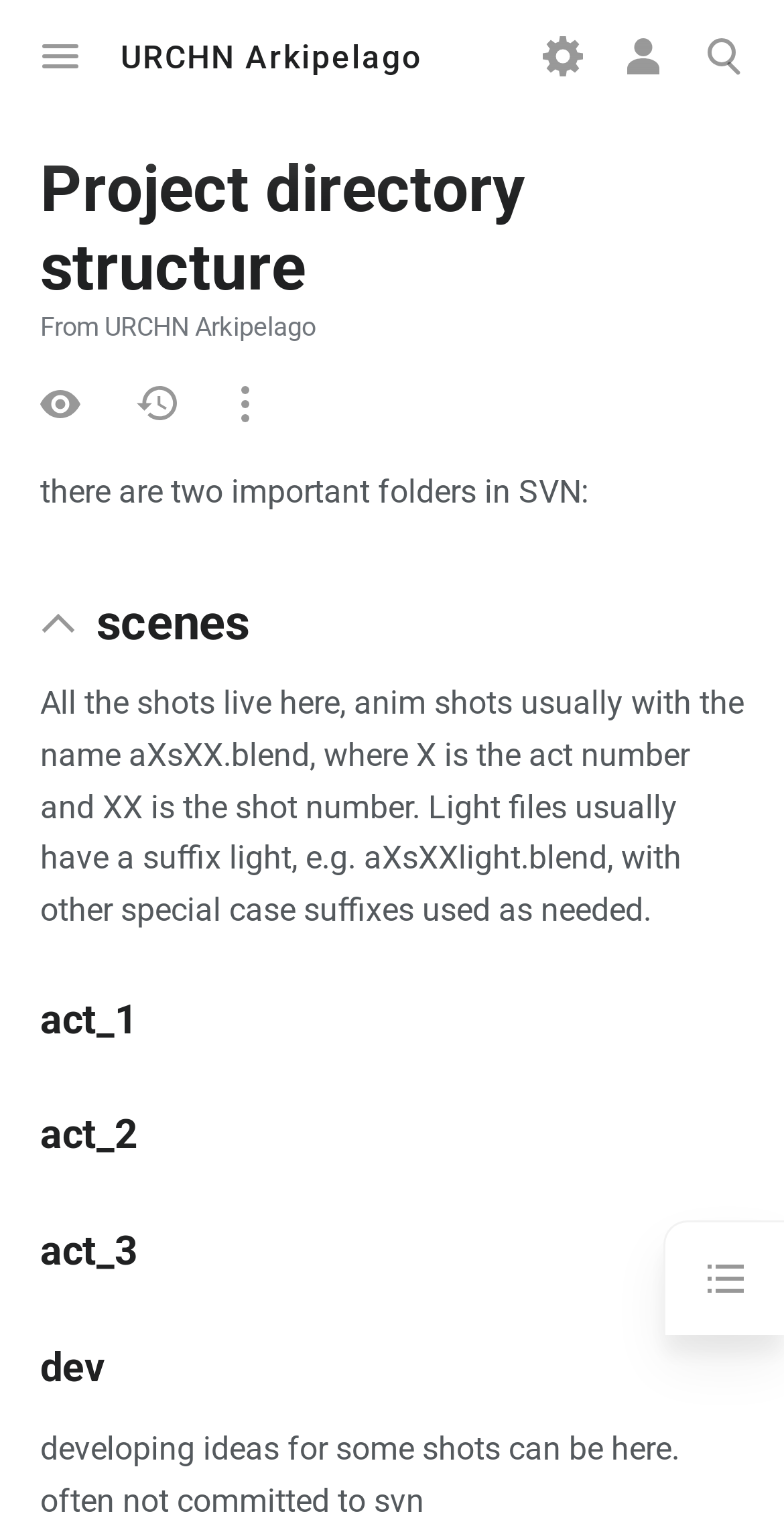Identify the bounding box coordinates of the clickable region to carry out the given instruction: "Toggle menu".

[0.026, 0.01, 0.128, 0.063]